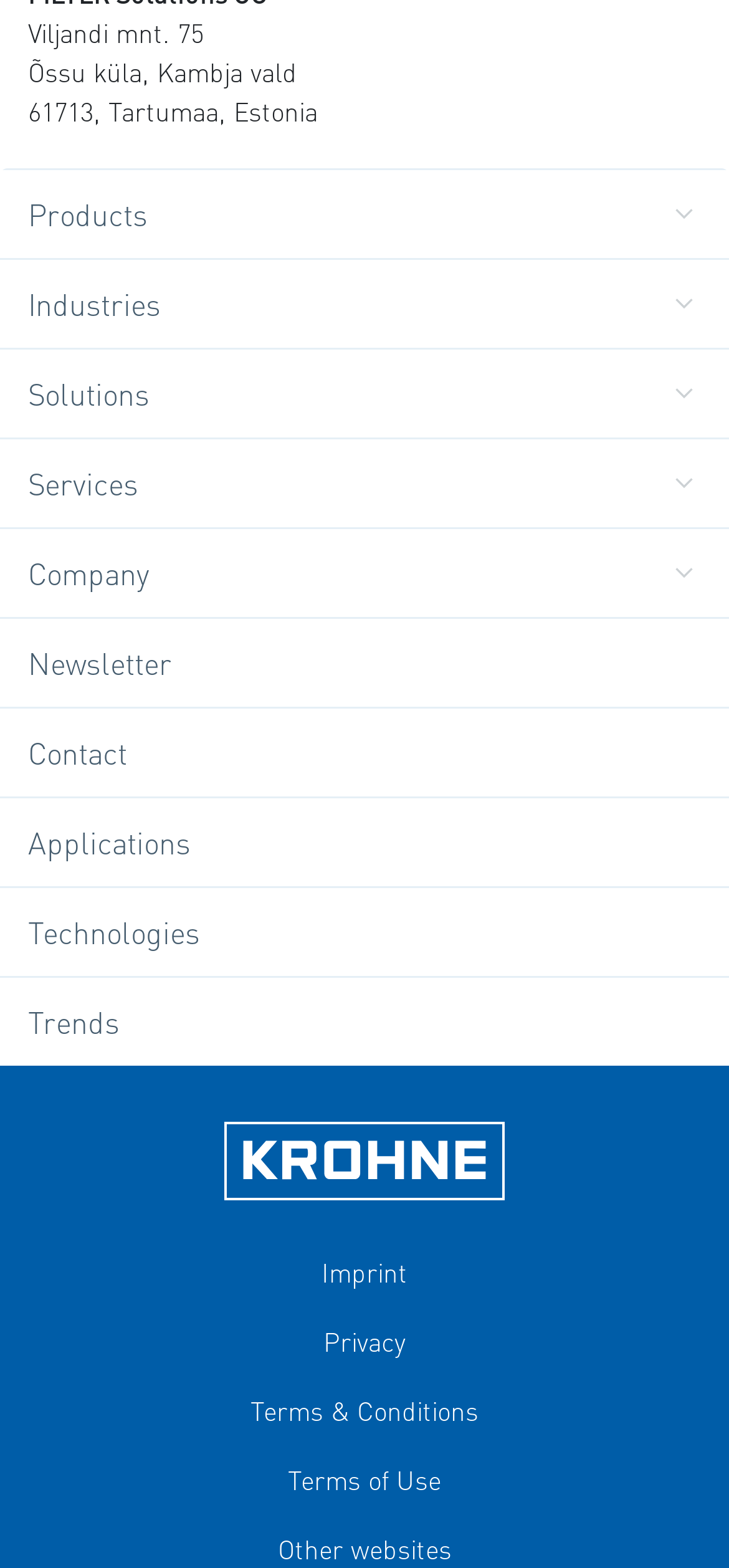How many main categories are there in the menu?
Please elaborate on the answer to the question with detailed information.

The main categories in the menu can be found by looking at the buttons with text 'Products', 'Industries', 'Solutions', 'Services', and 'Company'. There are 5 buttons in total, each representing a main category.